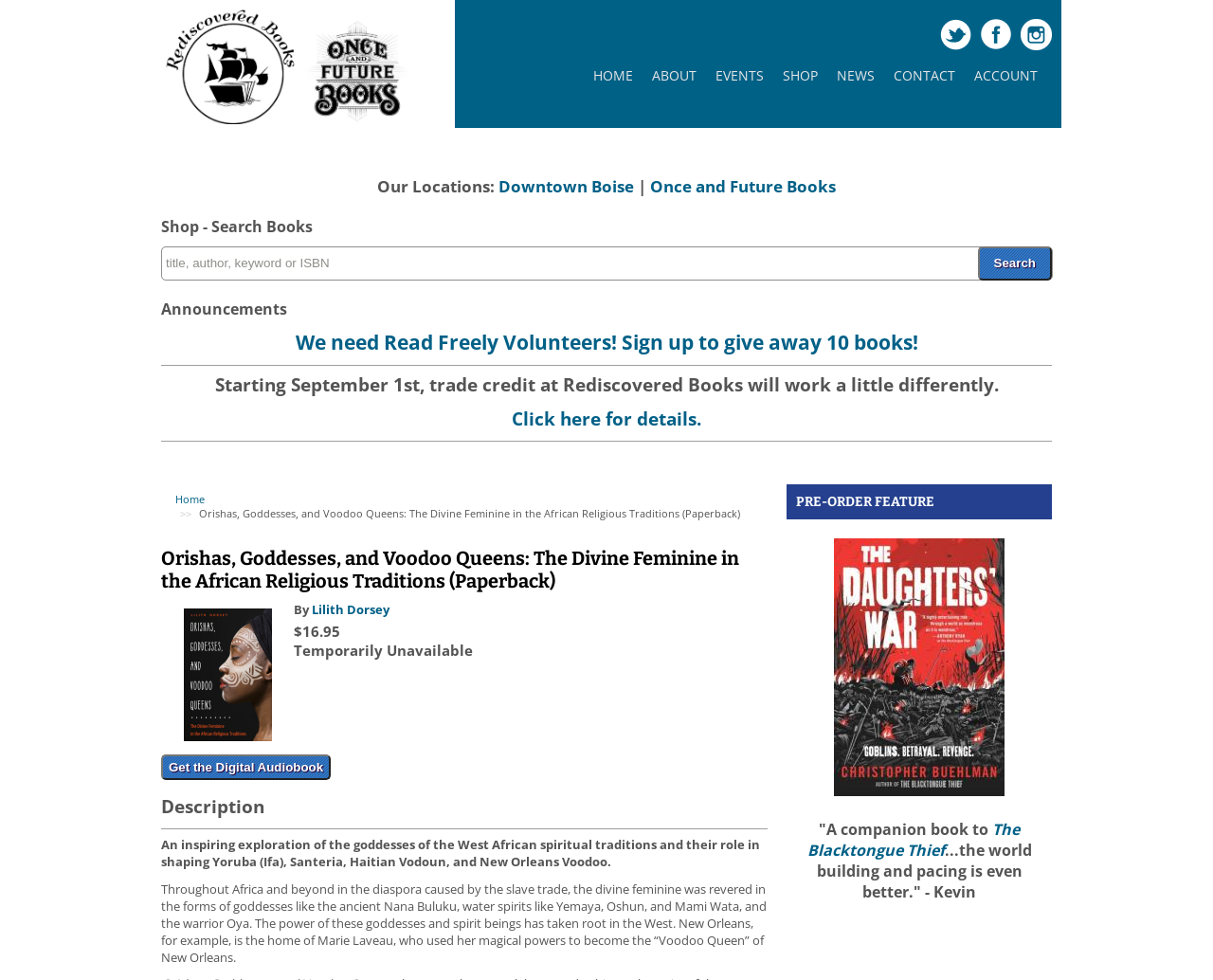What is the name of the book?
Provide a concise answer using a single word or phrase based on the image.

Orishas, Goddesses, and Voodoo Queens